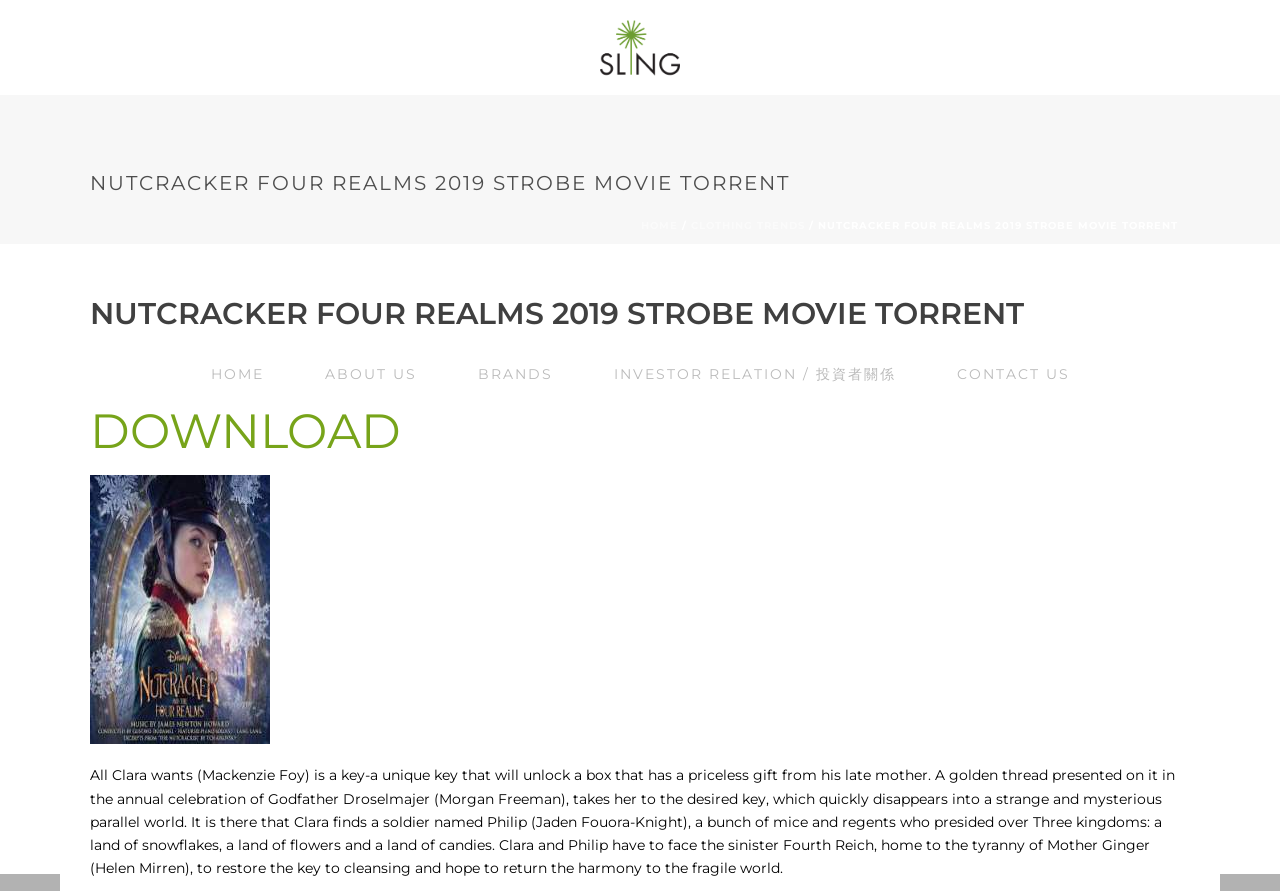Please identify the coordinates of the bounding box for the clickable region that will accomplish this instruction: "Click the DOWNLOAD link".

[0.07, 0.096, 0.313, 0.116]